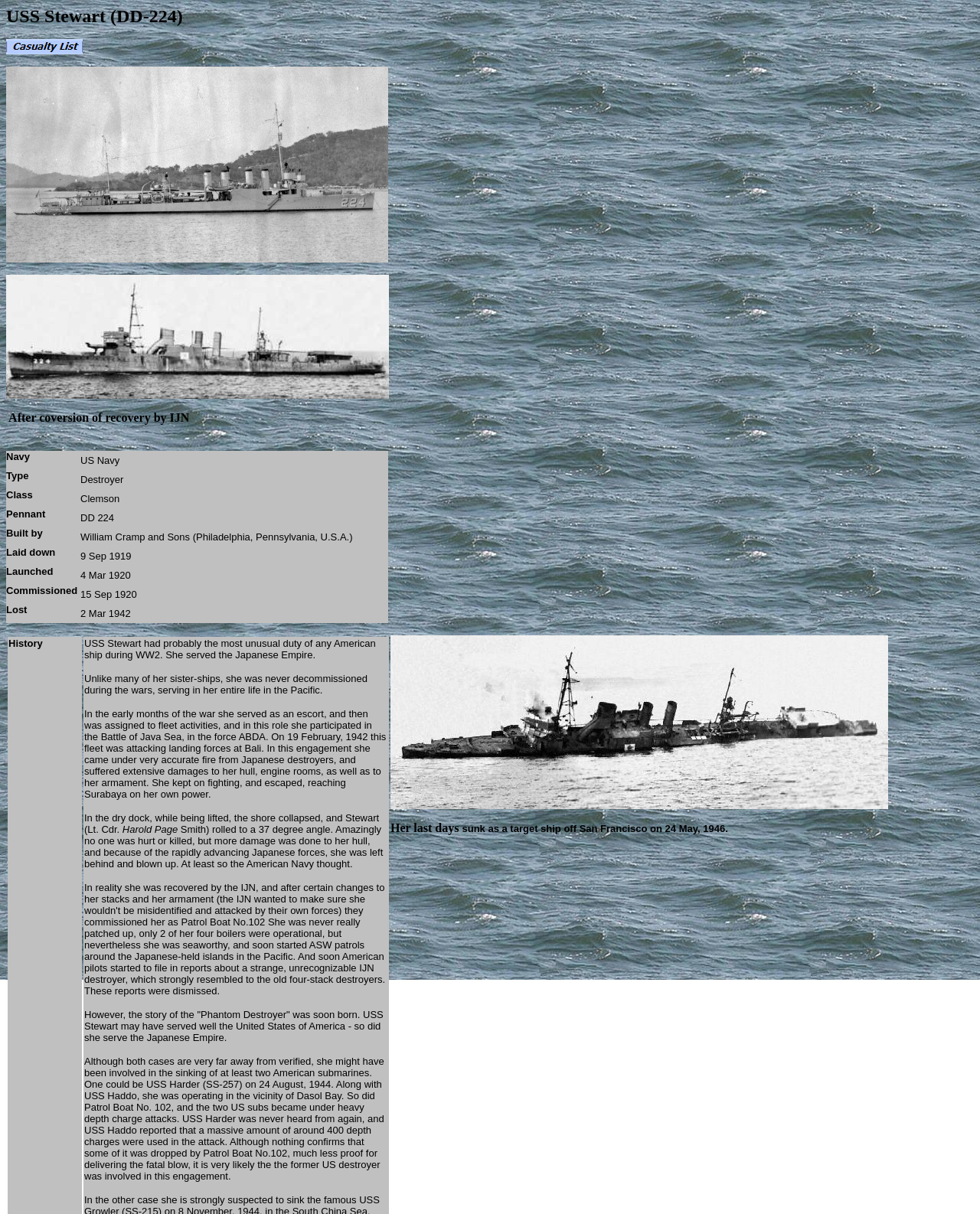Produce an elaborate caption capturing the essence of the webpage.

The webpage is about the USS Stewart (DD-224), a destroyer in the US Navy. At the top, there is a title "USS Stewart (DD-224)" followed by a link to a "Casualty List" with a small icon next to it. Below the title, there is a large image that takes up most of the width of the page.

Underneath the image, there is a section with a brief description "After conversion of recovery by IJN". Below this section, there is a table with several rows, each containing two columns. The table lists various details about the USS Stewart, including its navy, type, class, pennant, builder, laid down date, launched date, commissioned date, and lost date.

To the right of the table, there is another large image that takes up most of the width of the page. Below this image, there is a heading "Her last days". The webpage has a total of four images, with two of them being large and taking up most of the width of the page.